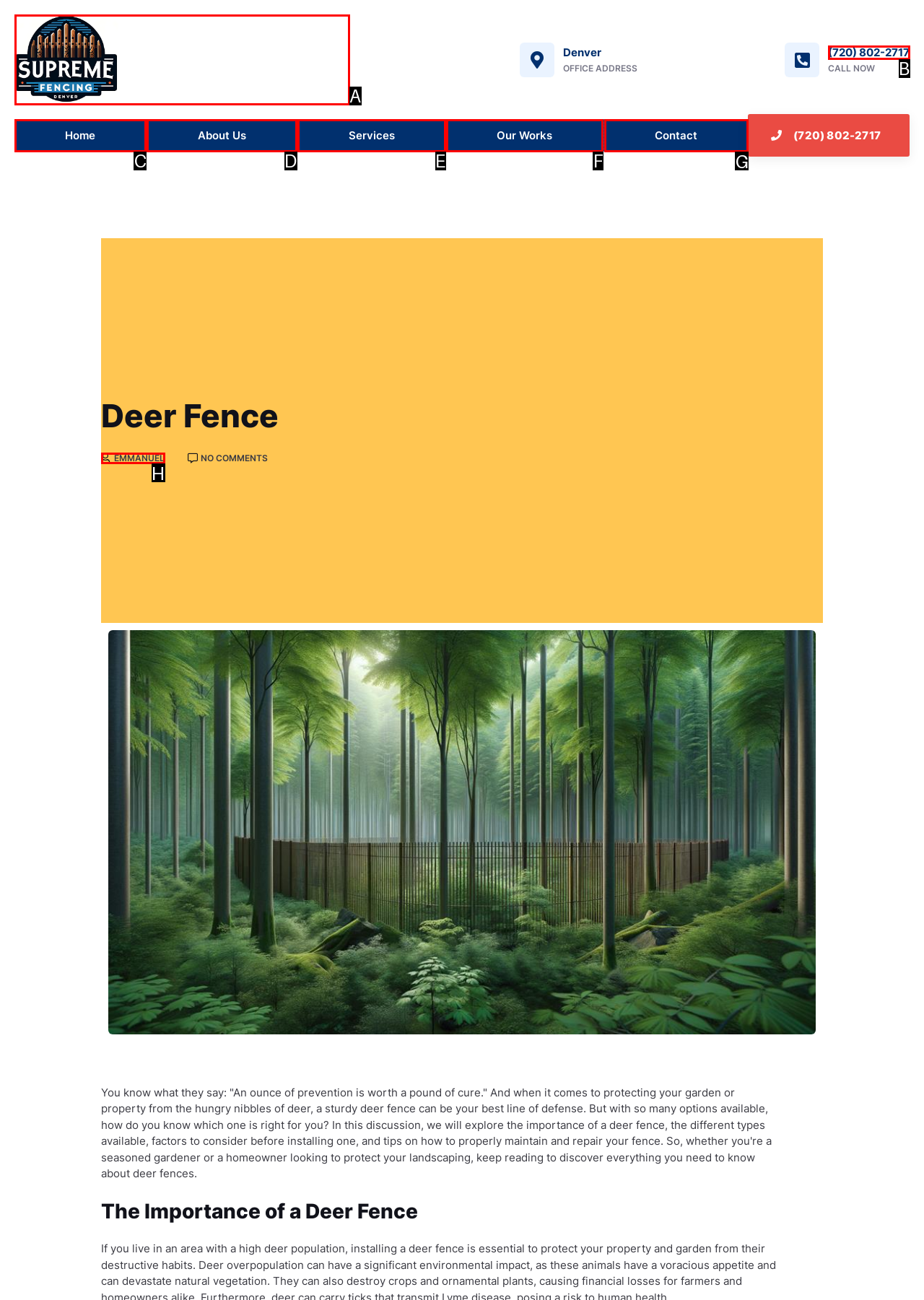Identify the letter of the option that should be selected to accomplish the following task: Navigate to the 'Contact' page. Provide the letter directly.

G